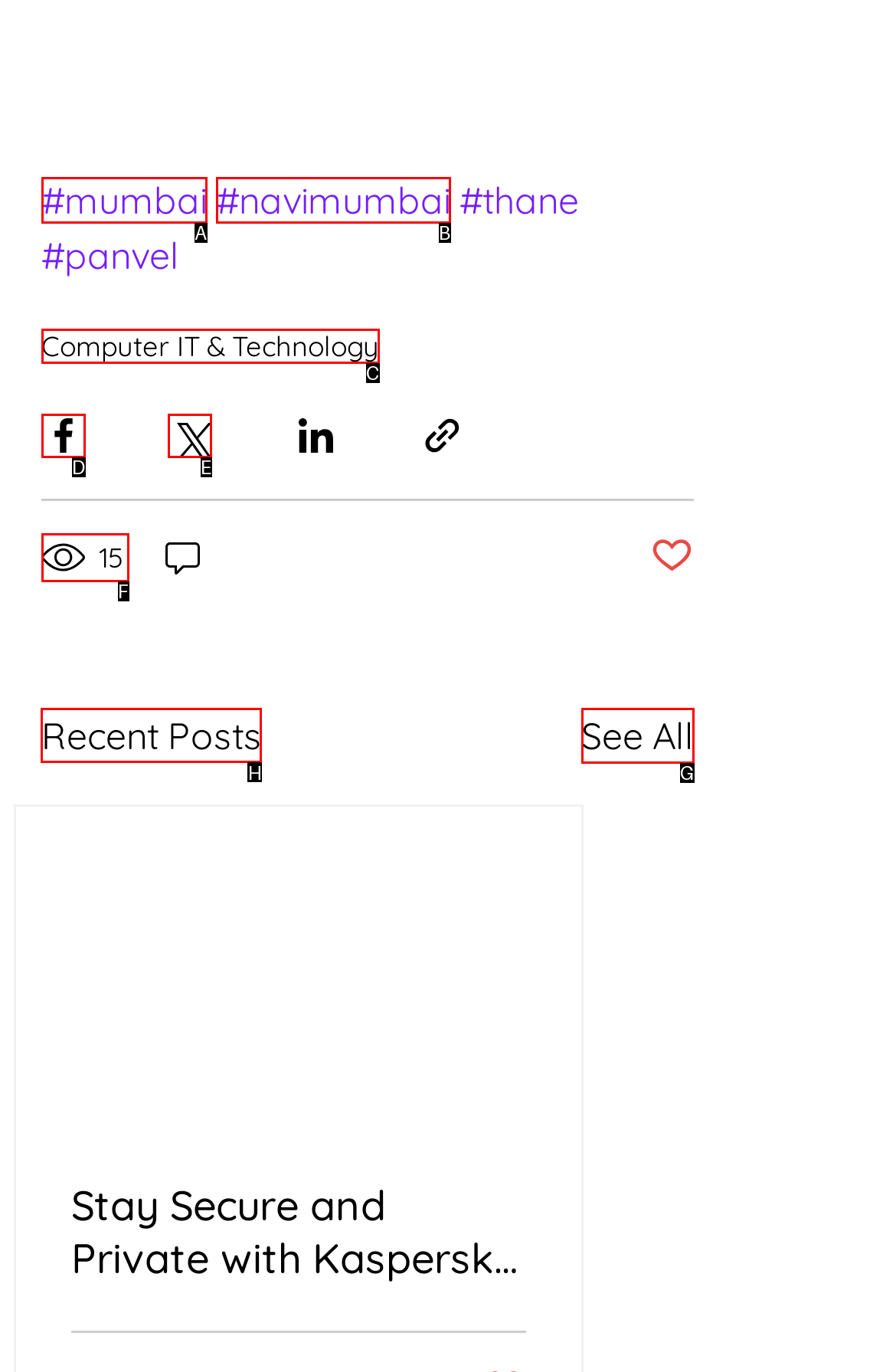What letter corresponds to the UI element to complete this task: View recent posts
Answer directly with the letter.

H